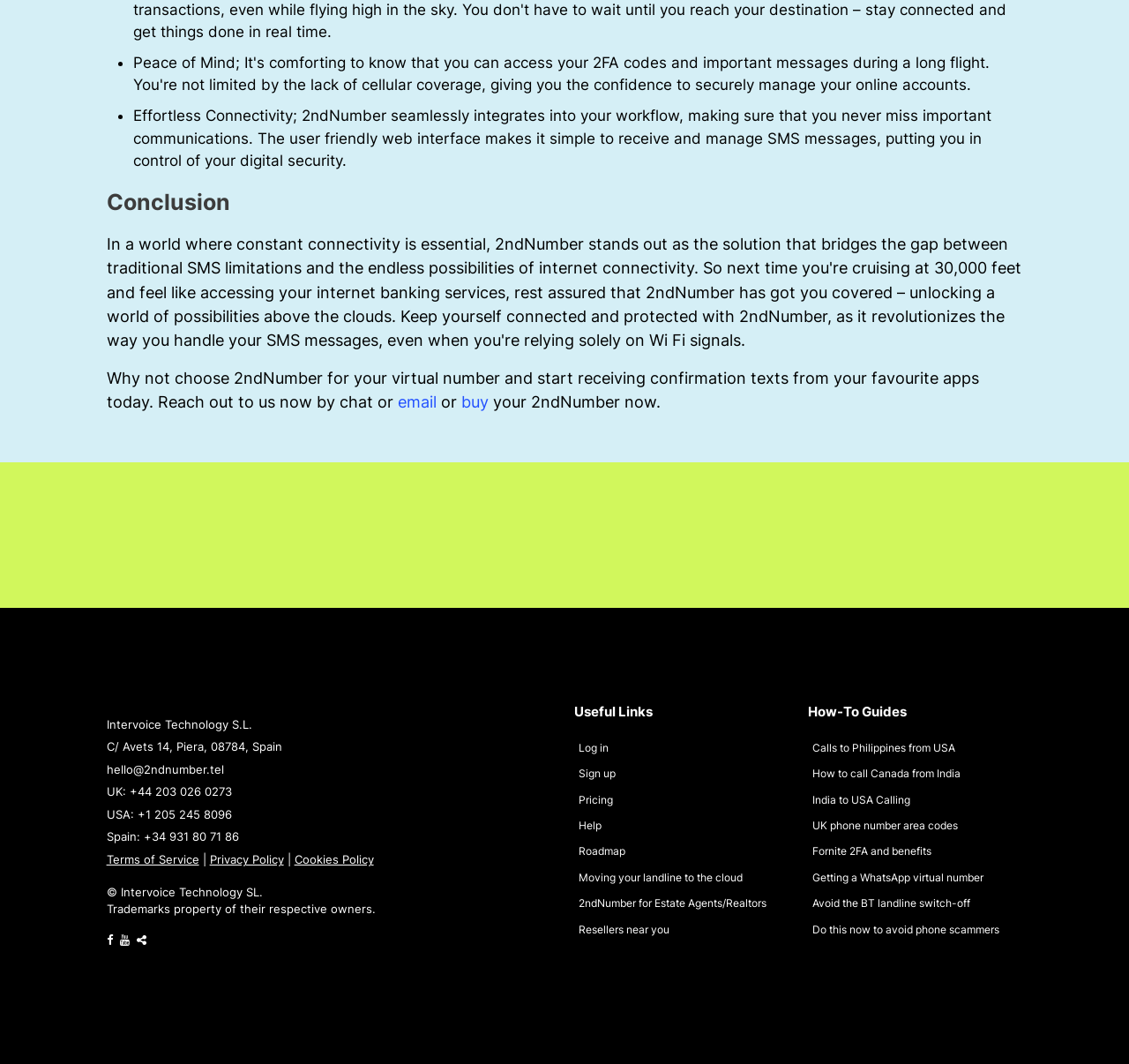How many phone numbers are listed for contact?
Observe the image and answer the question with a one-word or short phrase response.

3